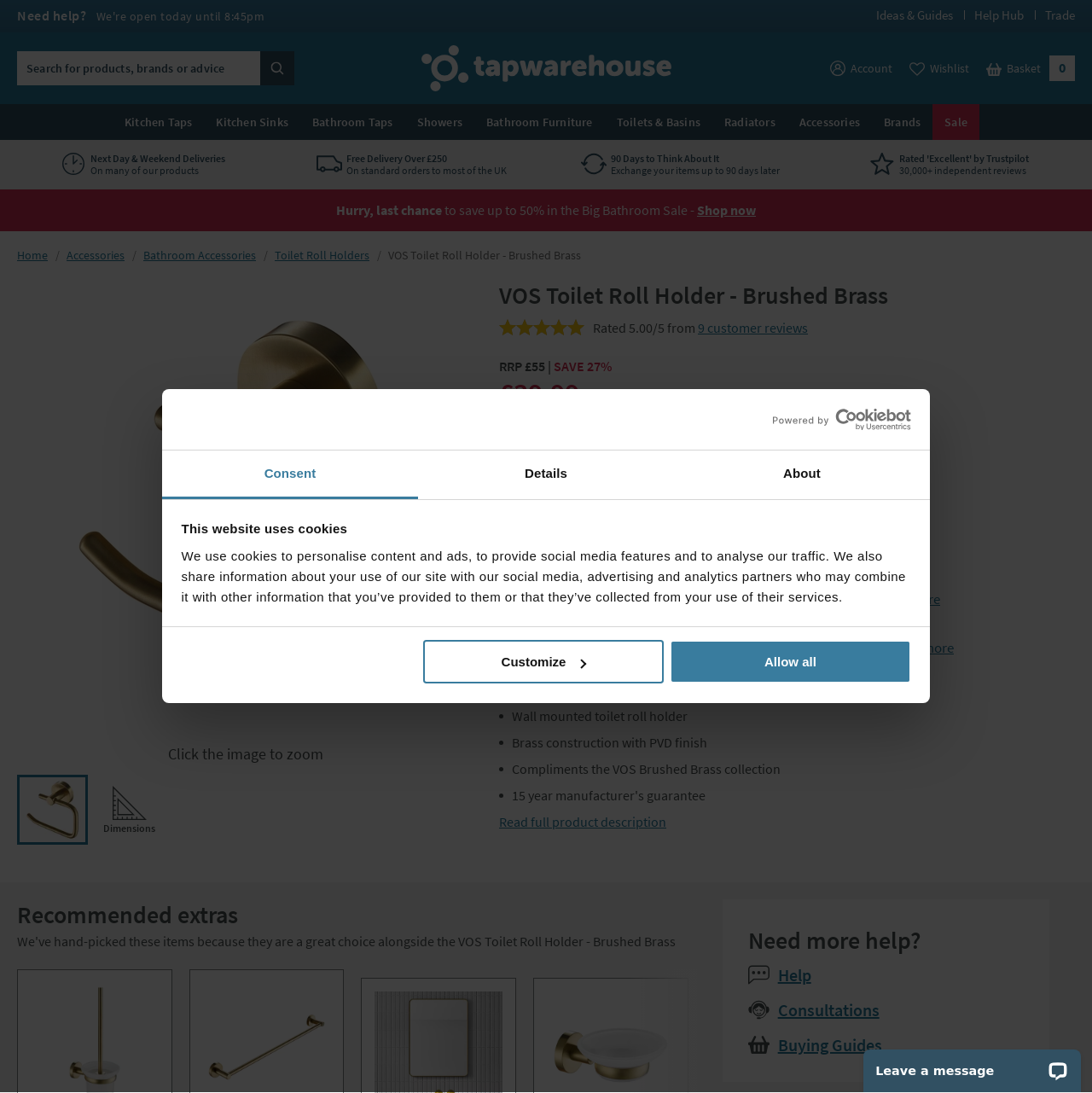Locate the bounding box coordinates of the area to click to fulfill this instruction: "View shopping basket". The bounding box should be presented as four float numbers between 0 and 1, in the order [left, top, right, bottom].

[0.903, 0.055, 0.984, 0.069]